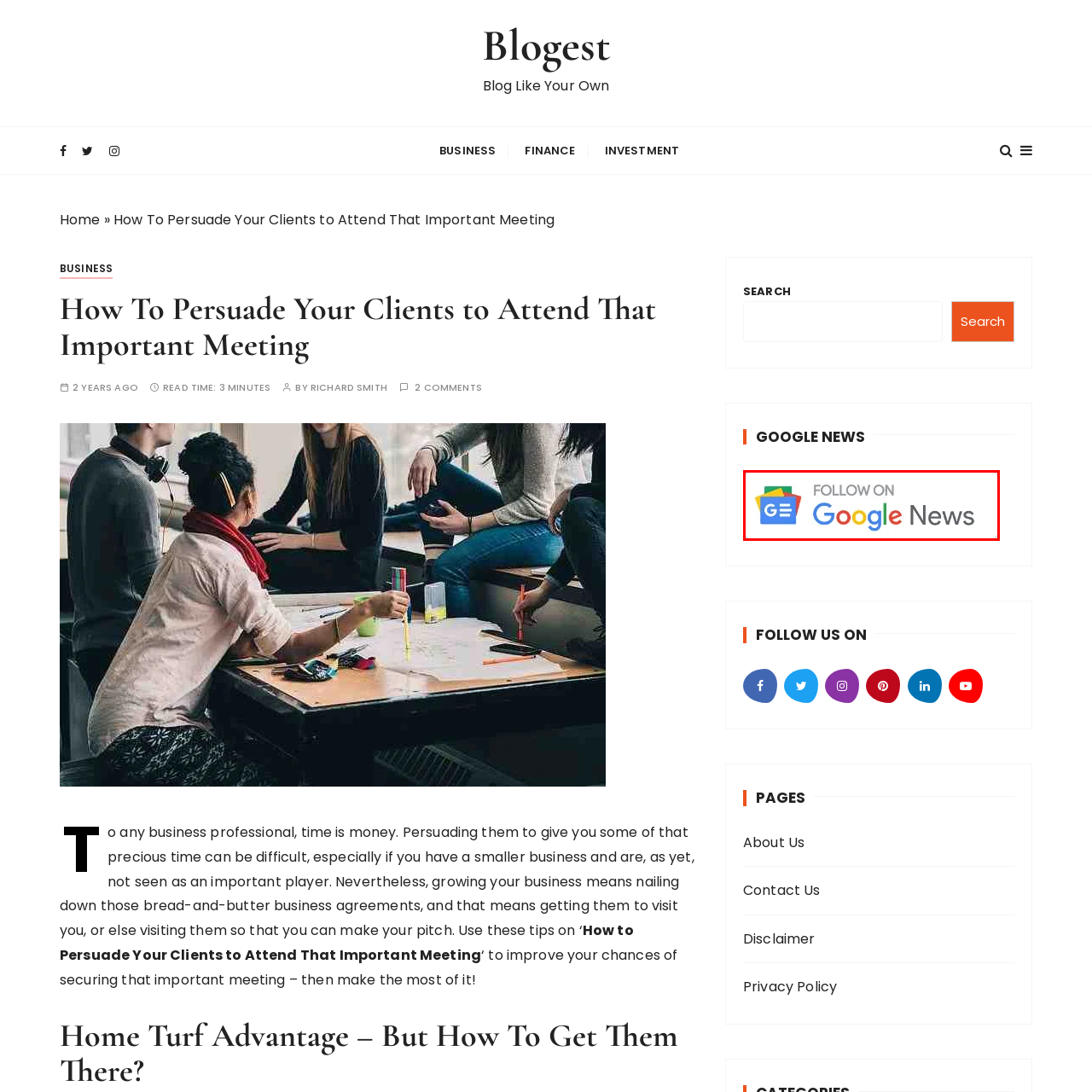Check the picture within the red bounding box and provide a brief answer using one word or phrase: What is the color scheme of the button?

Vibrant colors